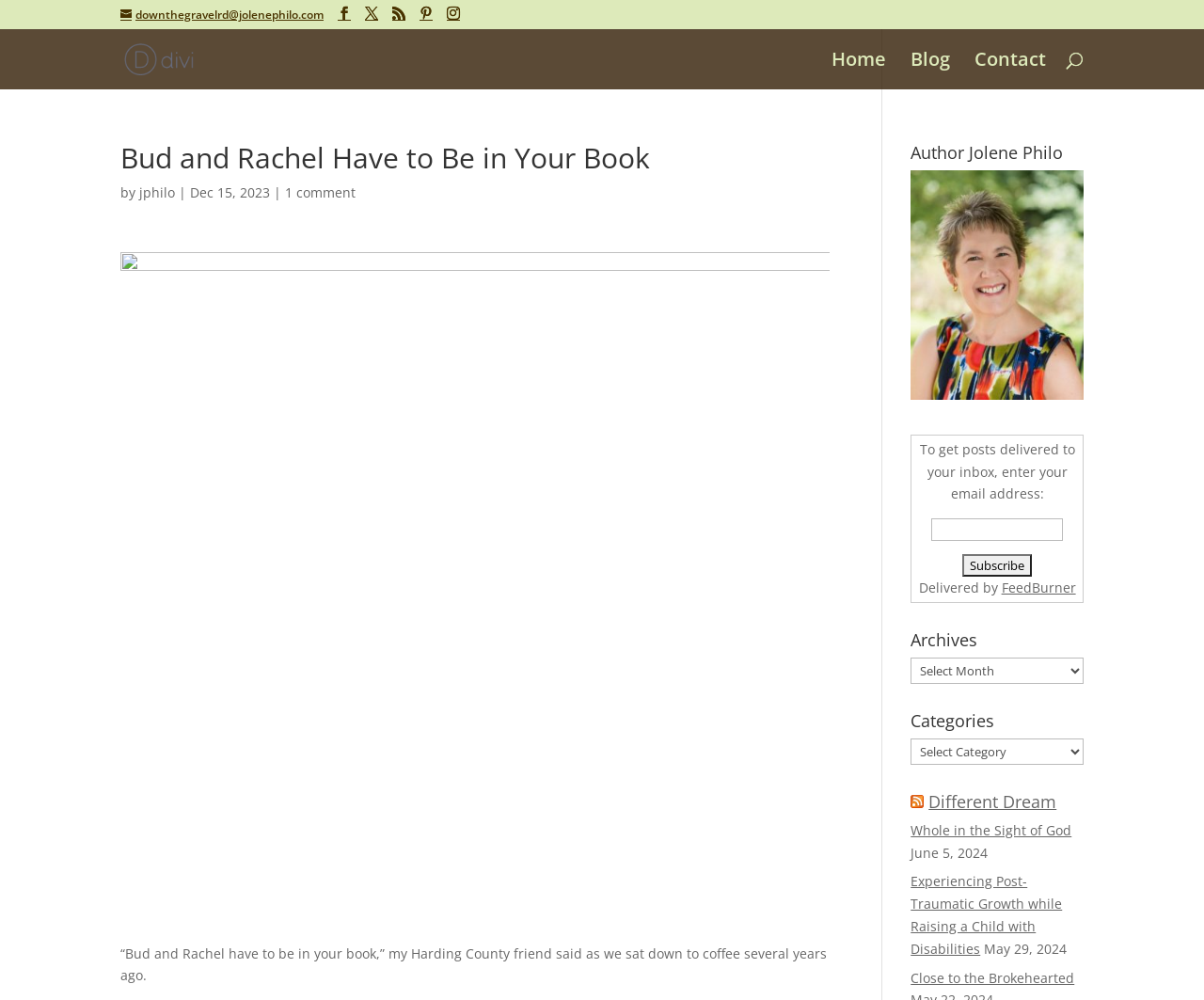Find the bounding box coordinates of the UI element according to this description: "Close to the Brokehearted".

[0.756, 0.969, 0.892, 0.987]